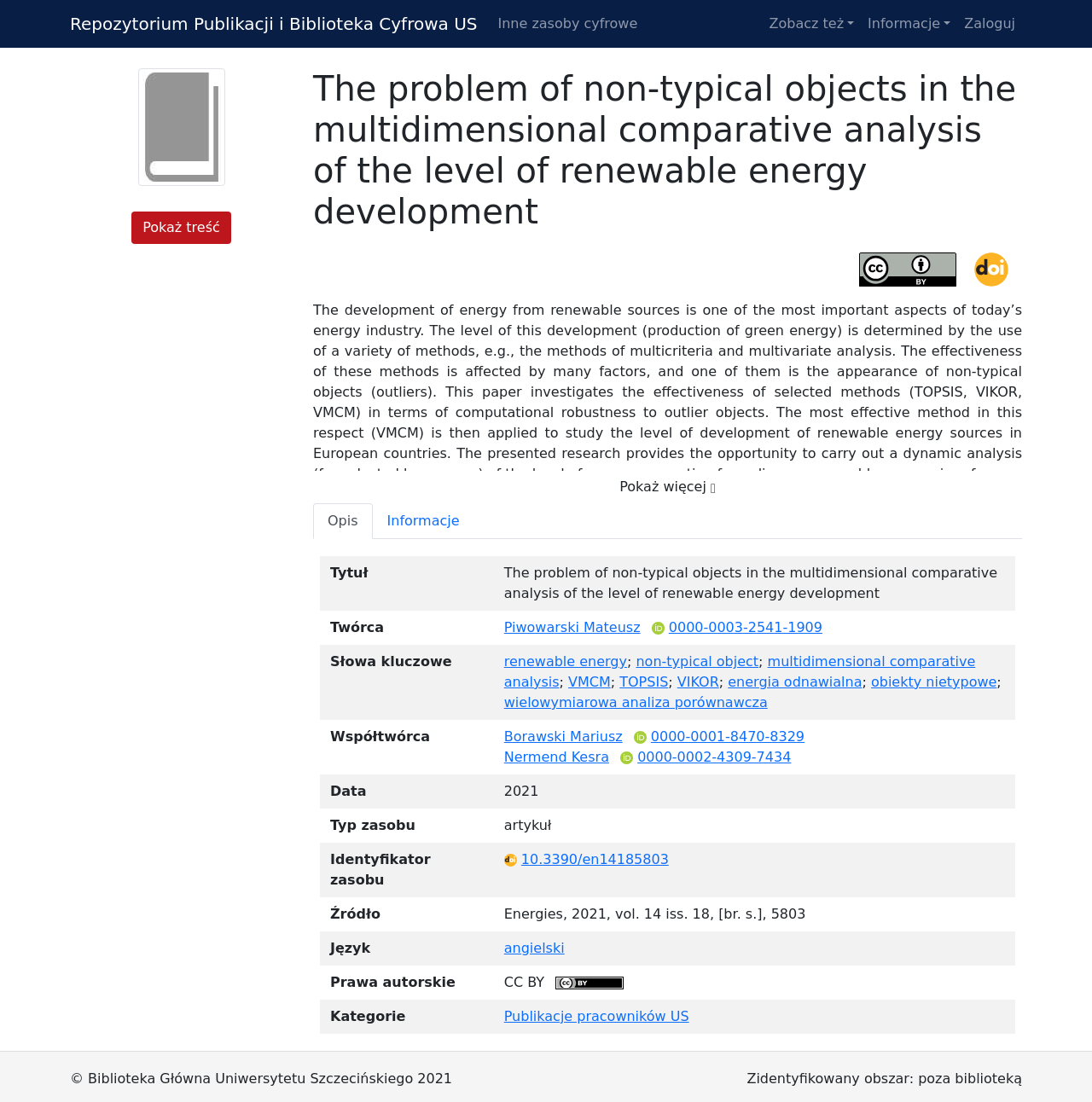Create a detailed description of the webpage's content and layout.

This webpage is a digital library page that displays information about a research article titled "The problem of non-typical objects in the multidimensional comparative analysis of the level of renewable energy development". 

At the top of the page, there are several links and buttons, including "Repozytorium Publikacji i Biblioteka Cyfrowa US", "Inne zasoby cyfrowe", "Zobacz też", "Informacje", and "Zaloguj". 

Below these links, there is a heading that displays the title of the article. To the right of the heading, there are two links, "CC BY" and "Logo DOI", each accompanied by an image. 

The main content of the page is divided into sections. The first section provides a summary of the article, which discusses the development of energy from renewable sources and the effectiveness of selected methods in terms of computational robustness to outlier objects. 

Below the summary, there is a tab list with two tabs, "Opis" and "Informacje". The "Opis" tab is selected by default, and it displays a description list that provides detailed information about the article, including its title, authors, keywords, and publication details. The list includes links to the authors' profiles and keywords related to the article. 

The page also includes several images, including the ORCID logo, which appears multiple times, and the DOI logo.